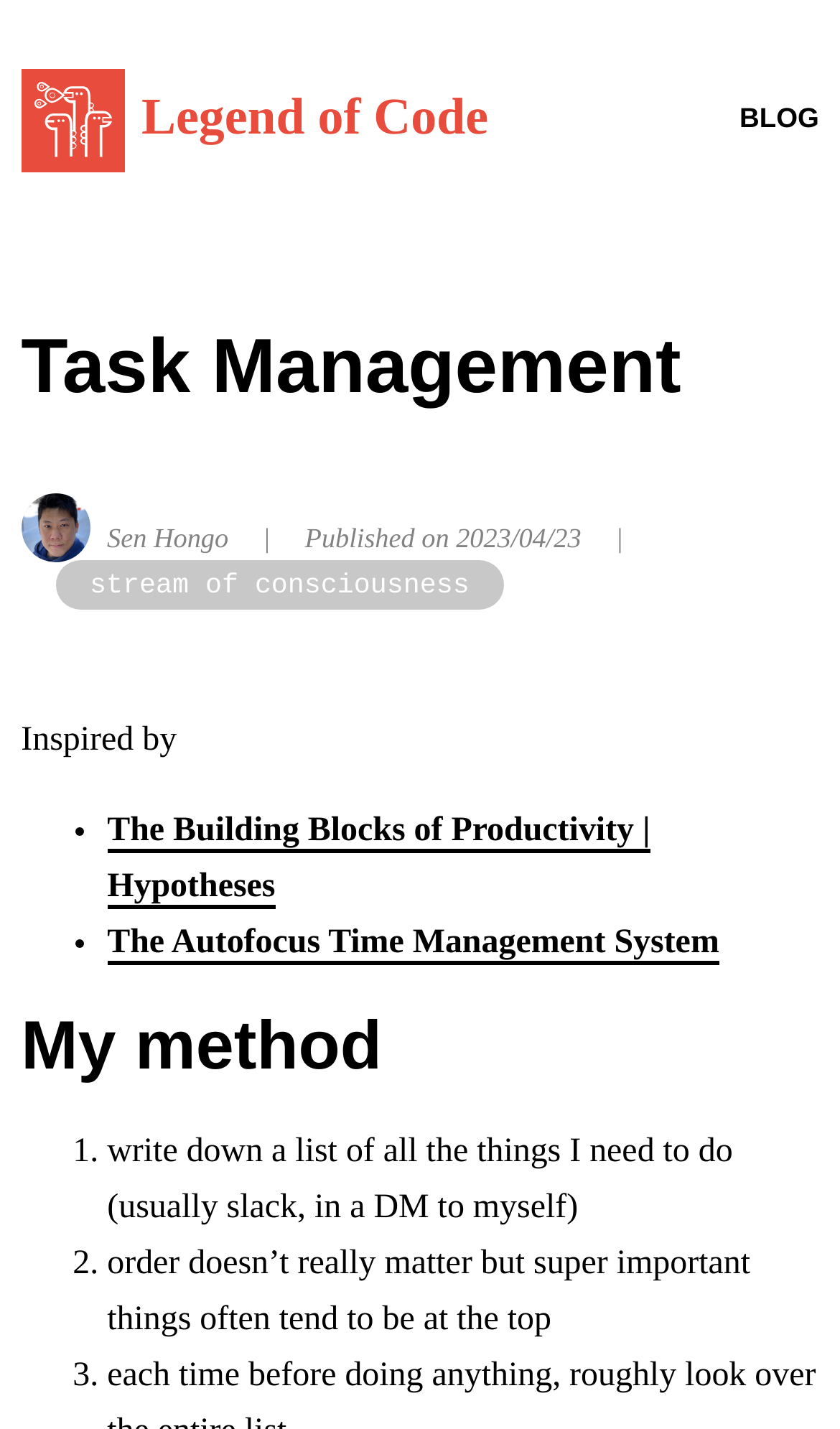Identify and provide the bounding box for the element described by: "Legend of Code".

[0.025, 0.048, 0.581, 0.12]